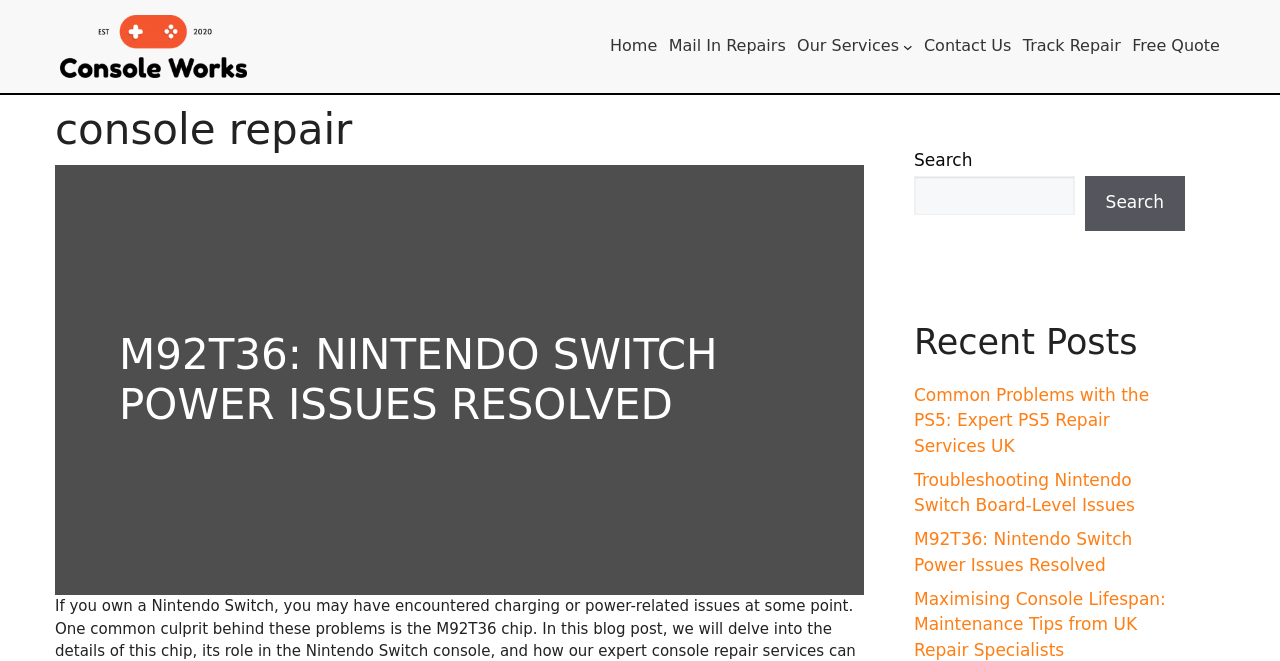Generate an in-depth caption that captures all aspects of the webpage.

The webpage is about console repair services, specifically Console Works. At the top, there is a navigation menu with 6 links: Home, Mail In Repairs, Our Services, Contact Us, Track Repair, and Free Quote. Below the navigation menu, there is a header section with two headings. The first heading is "console repair" and the second heading is "M92T36: NINTENDO SWITCH POWER ISSUES RESOLVED".

To the right of the header section, there is a complementary section that takes up about two-thirds of the page width. This section contains a search bar with a label "Search", a search box, and a search button. Below the search bar, there is a heading "Recent Posts" followed by 4 links to recent blog posts, including "Common Problems with the PS5: Expert PS5 Repair Services UK", "Troubleshooting Nintendo Switch Board-Level Issues", "M92T36: Nintendo Switch Power Issues Resolved", and "Maximising Console Lifespan: Maintenance Tips from UK Repair Specialists".